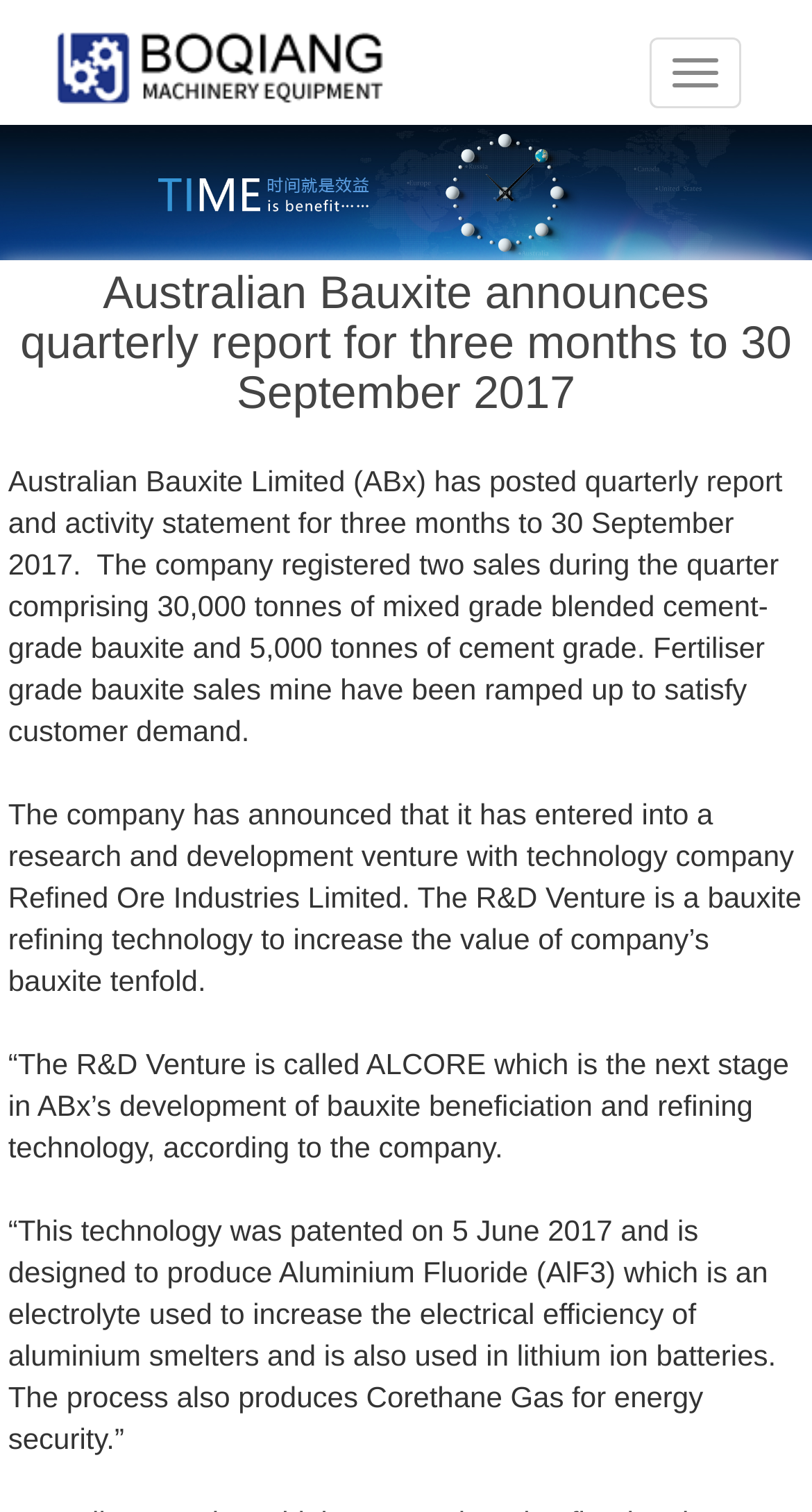What is the purpose of Corethane Gas?
Answer the question with just one word or phrase using the image.

Energy security